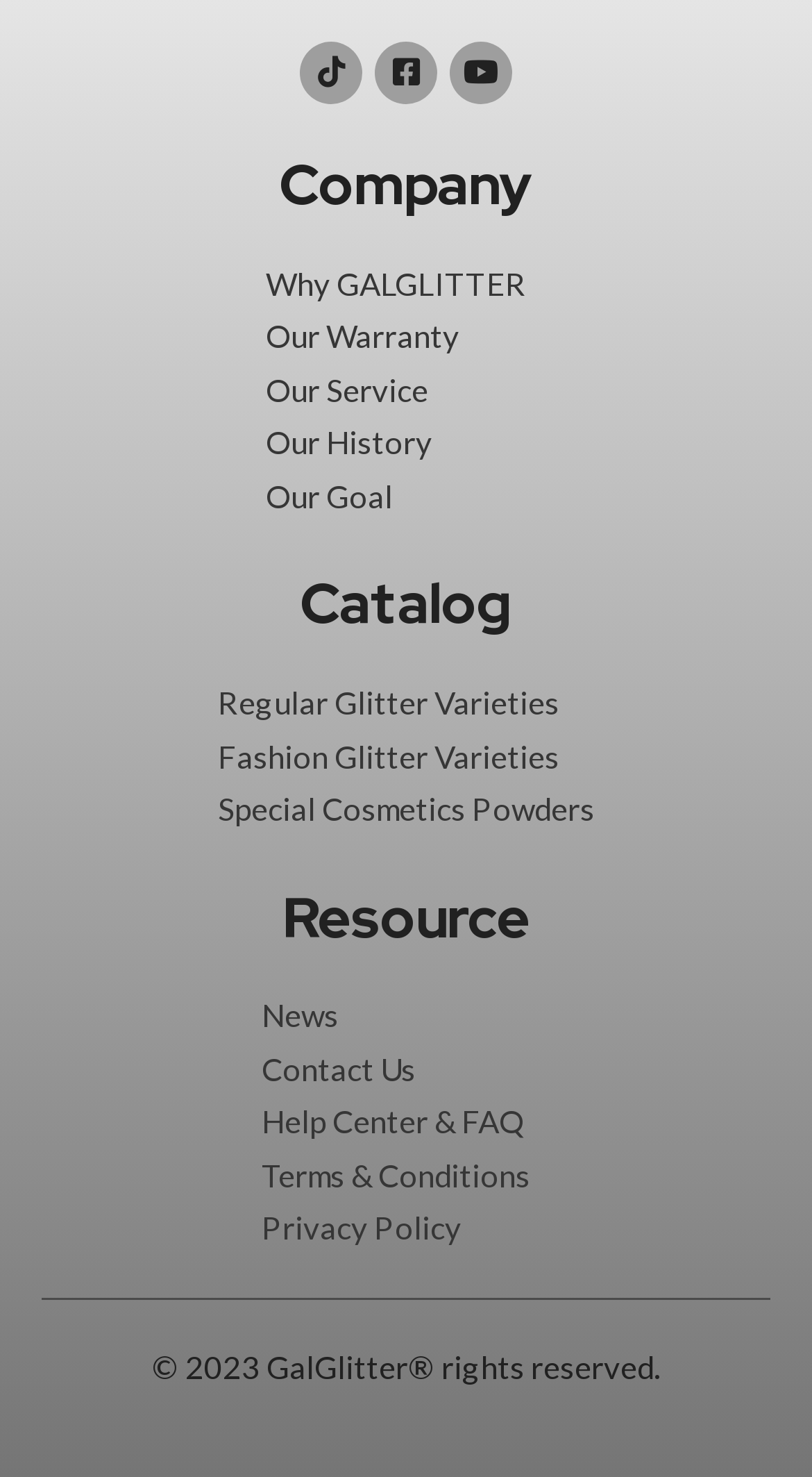Respond with a single word or phrase to the following question:
What is the last link in the 'Resource' section?

Privacy Policy